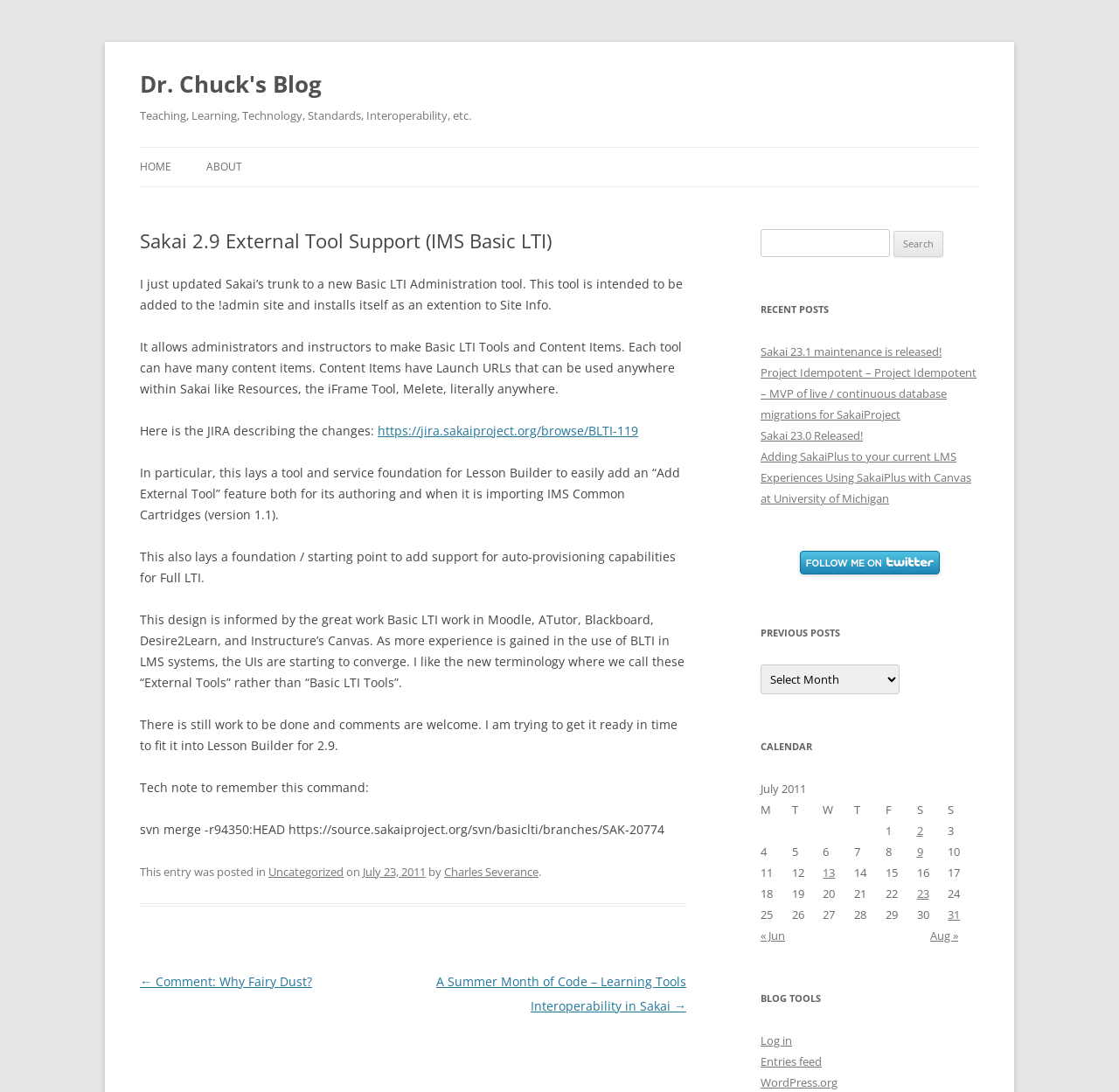Please identify the bounding box coordinates of the element that needs to be clicked to execute the following command: "Read the 'Sakai 2.9 External Tool Support (IMS Basic LTI)' article". Provide the bounding box using four float numbers between 0 and 1, formatted as [left, top, right, bottom].

[0.125, 0.21, 0.613, 0.83]